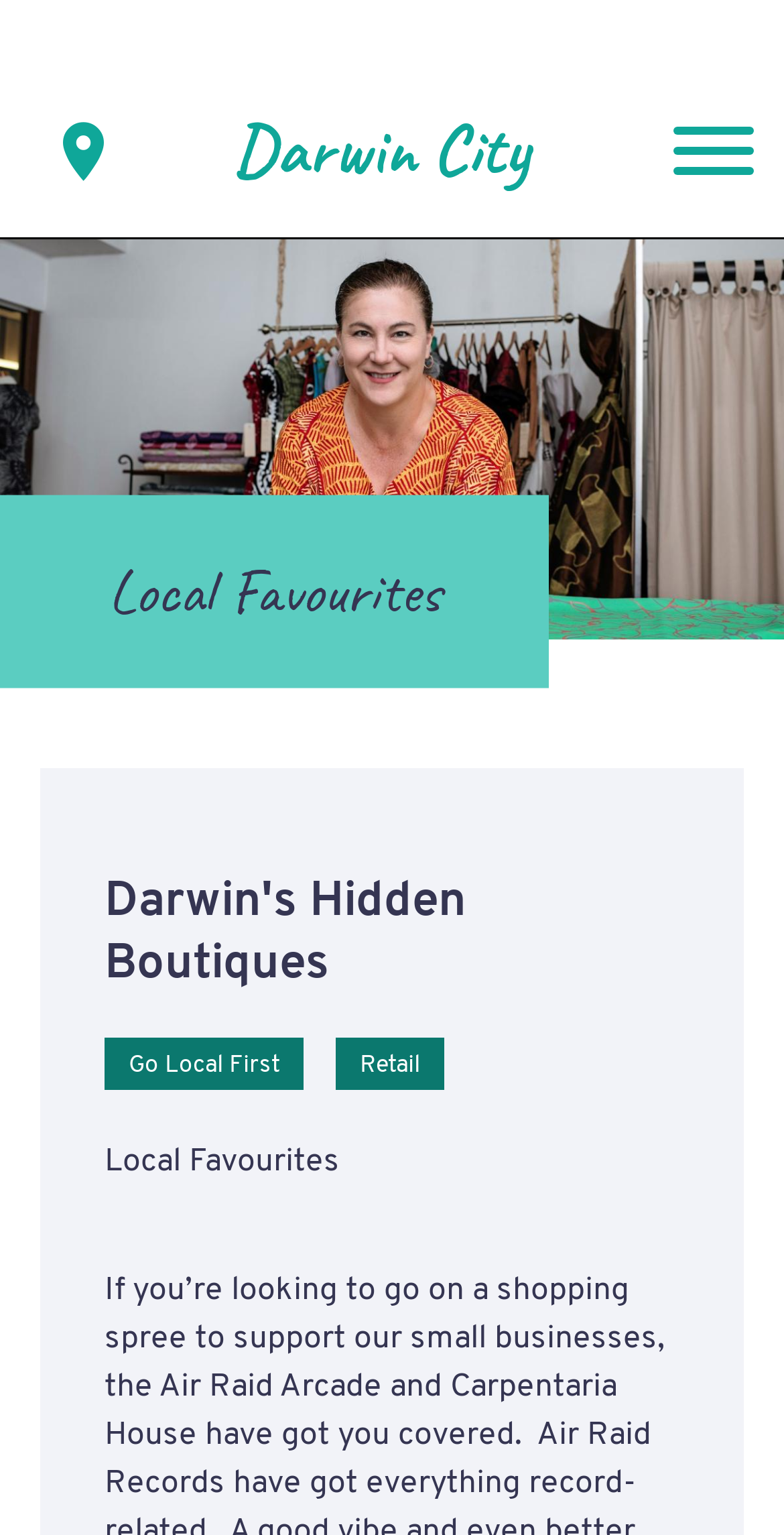Provide a short answer to the following question with just one word or phrase: How many local favourites are listed?

At least one